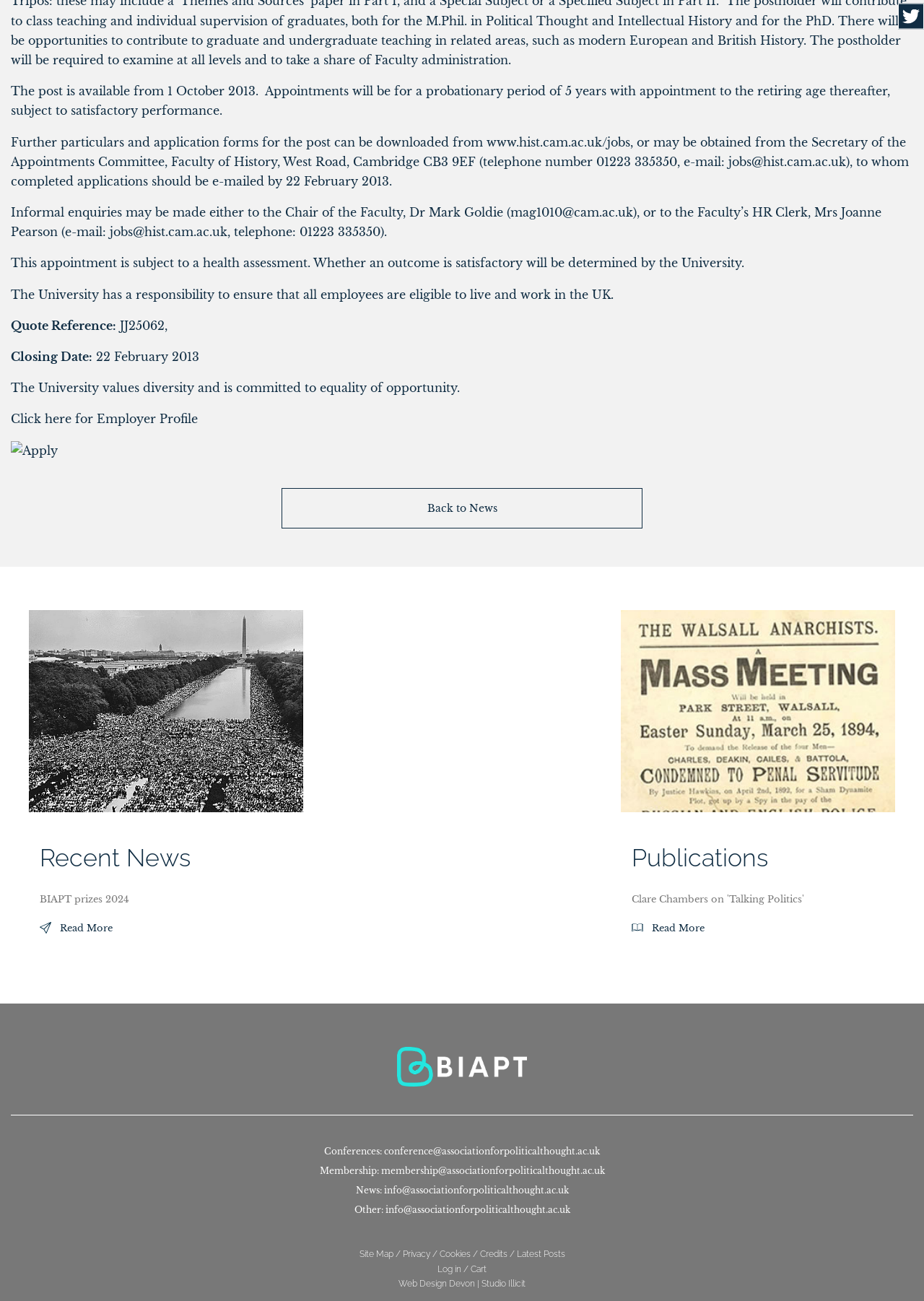Find the bounding box coordinates for the UI element that matches this description: "Privacy".

[0.436, 0.96, 0.473, 0.968]